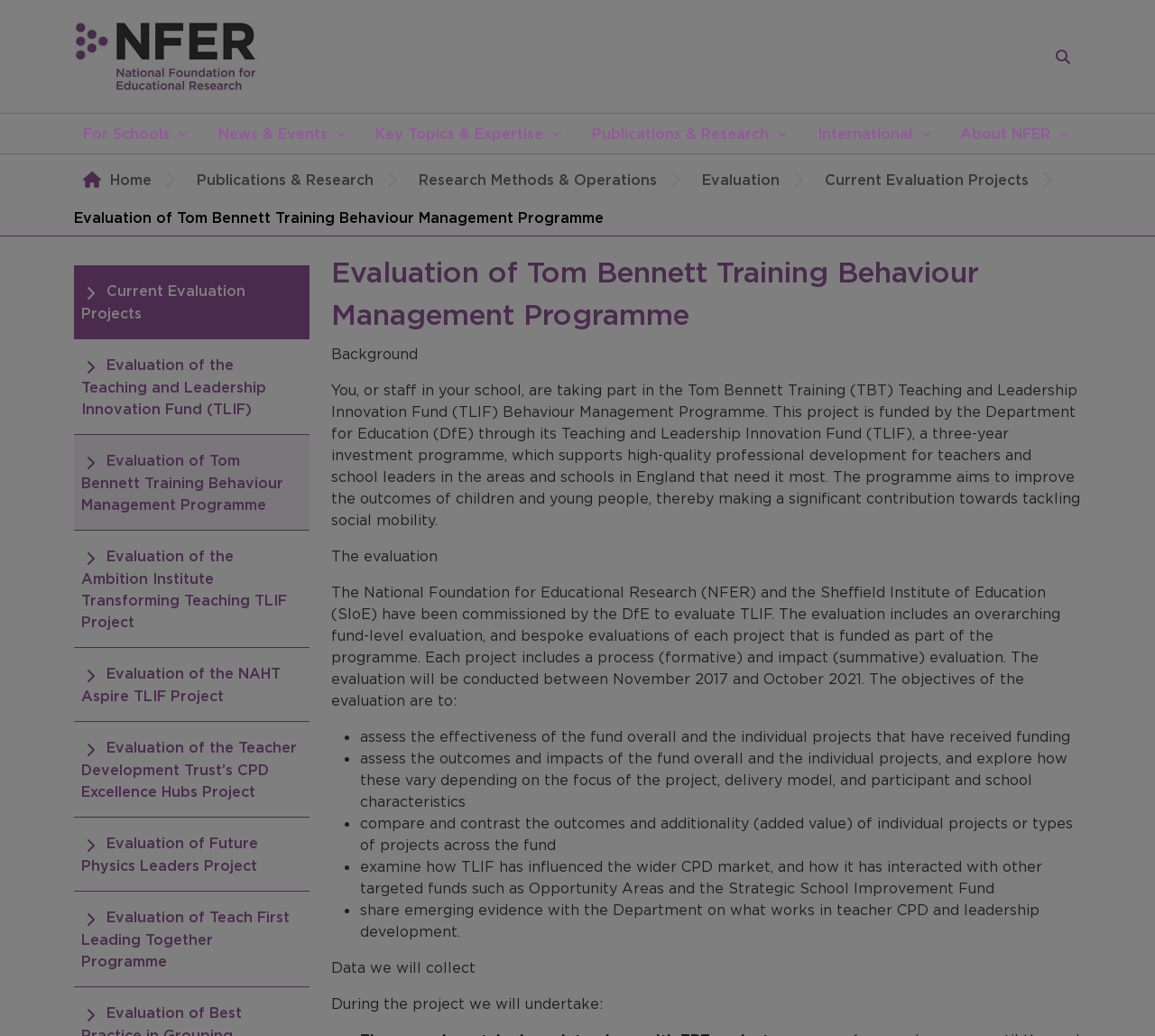Please respond in a single word or phrase: 
What is the purpose of the Teaching and Leadership Innovation Fund?

Improve outcomes of children and young people